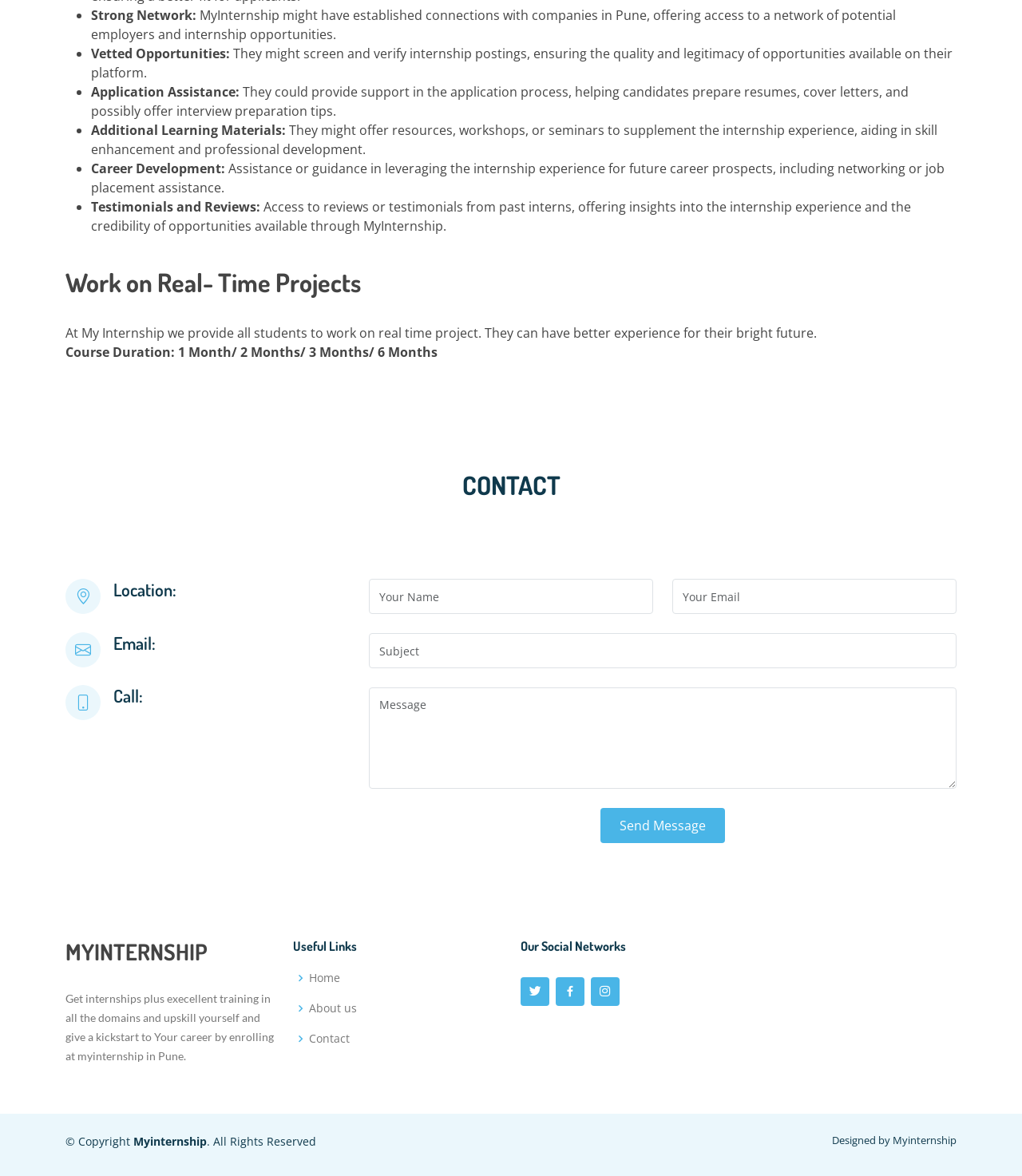Provide the bounding box coordinates for the UI element described in this sentence: "About us". The coordinates should be four float values between 0 and 1, i.e., [left, top, right, bottom].

[0.302, 0.852, 0.349, 0.862]